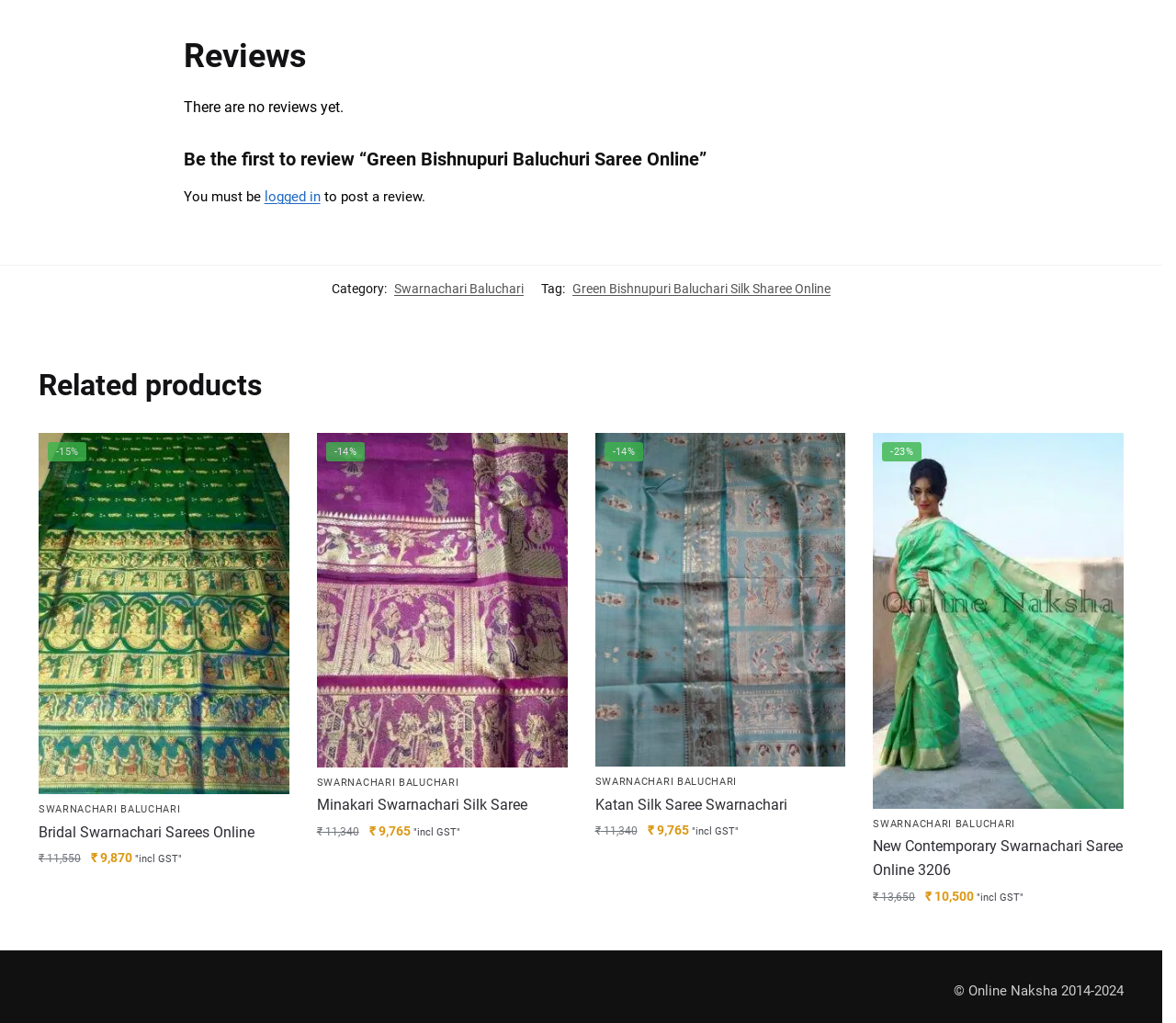Could you find the bounding box coordinates of the clickable area to complete this instruction: "Click on 'logged in'"?

[0.225, 0.176, 0.272, 0.192]